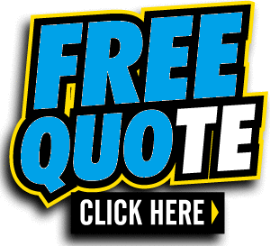What is the purpose of the image?
Use the image to answer the question with a single word or phrase.

Call-to-action